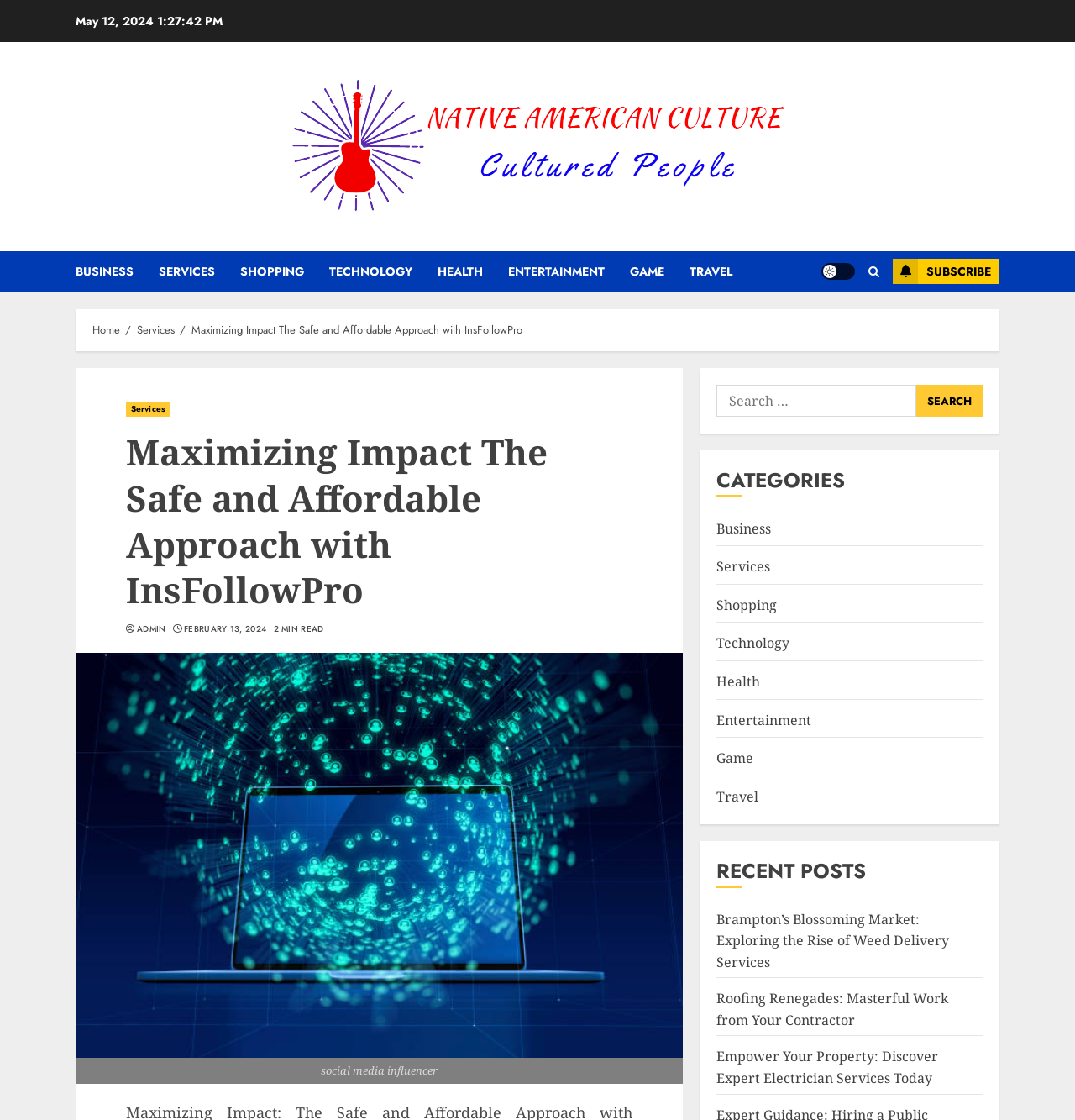Provide a one-word or short-phrase answer to the question:
How many recent posts are there?

3